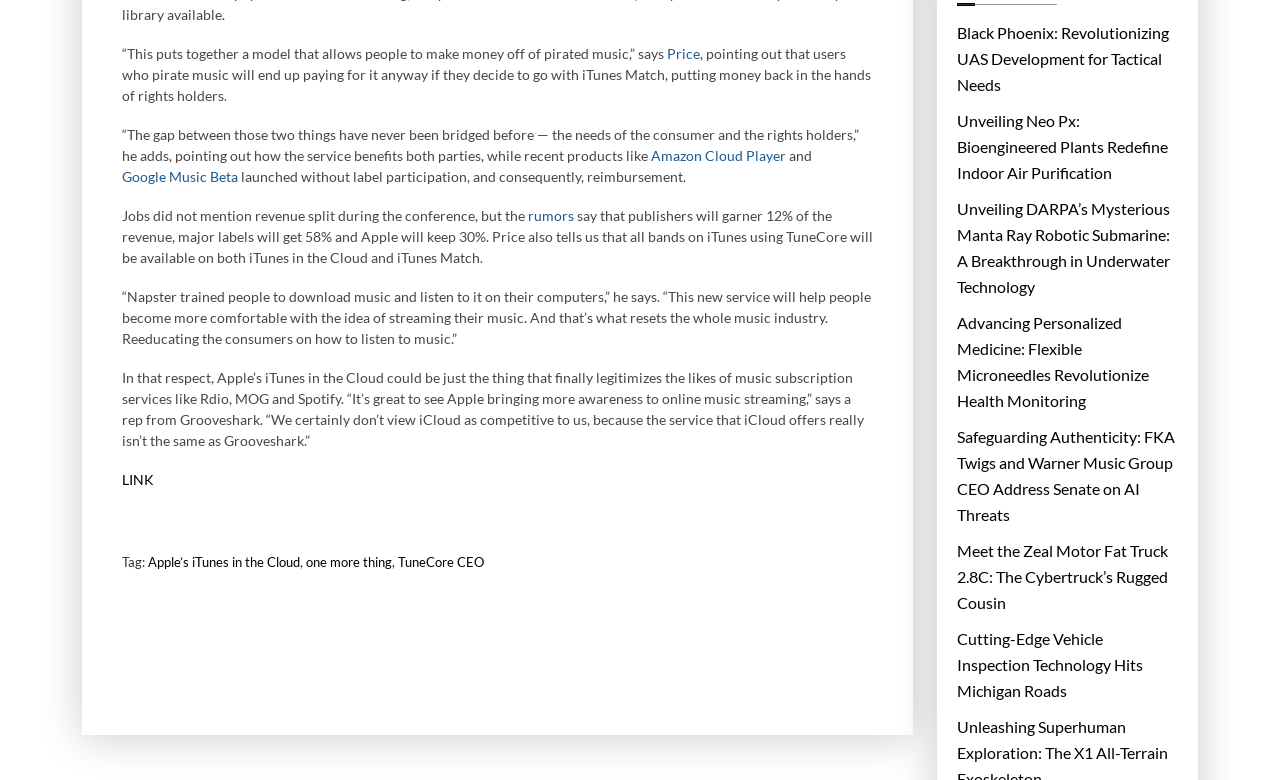Answer this question using a single word or a brief phrase:
What is the topic of the article?

iTunes in the Cloud